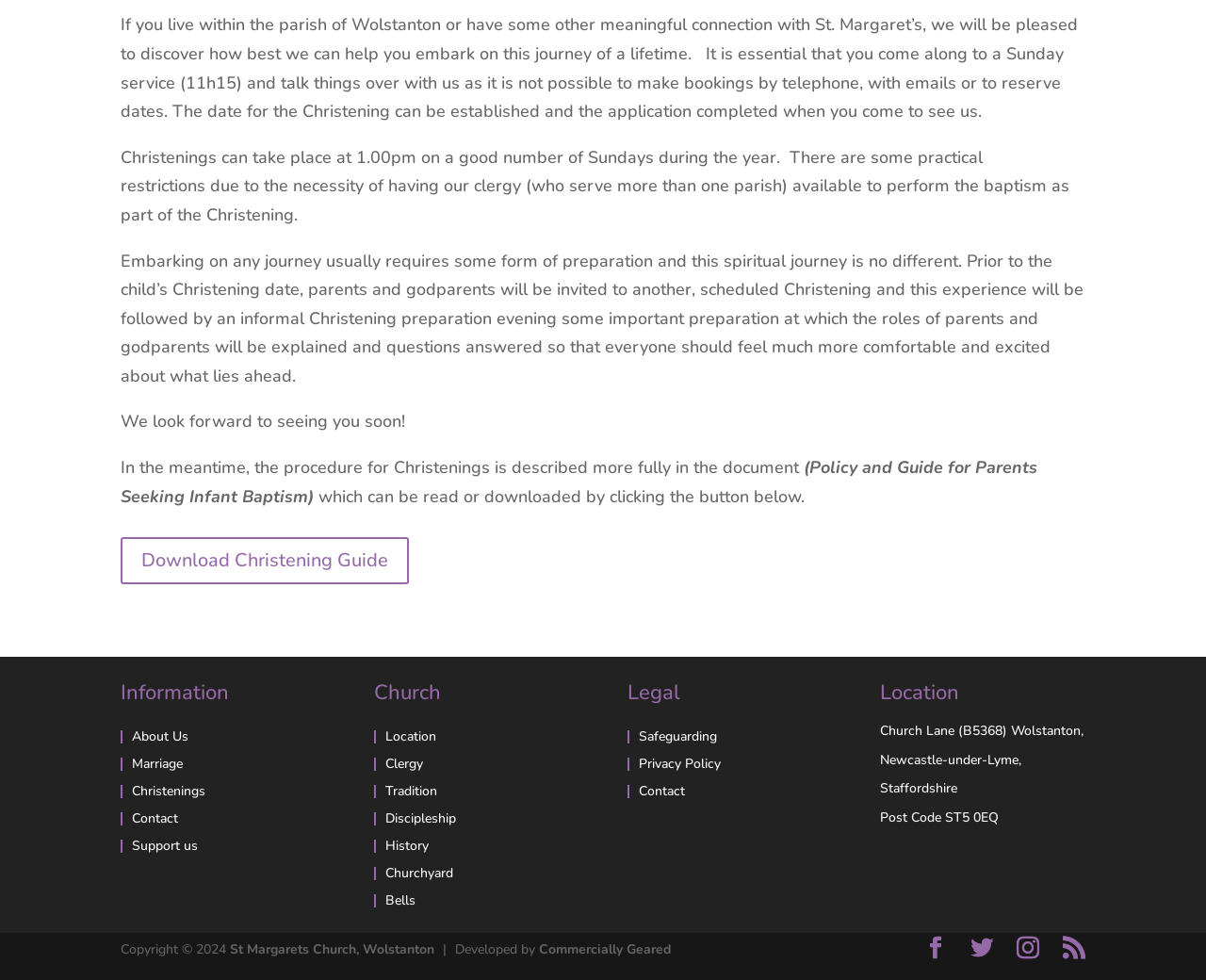Please determine the bounding box coordinates, formatted as (top-left x, top-left y, bottom-right x, bottom-right y), with all values as floating point numbers between 0 and 1. Identify the bounding box of the region described as: Support us

[0.109, 0.854, 0.164, 0.872]